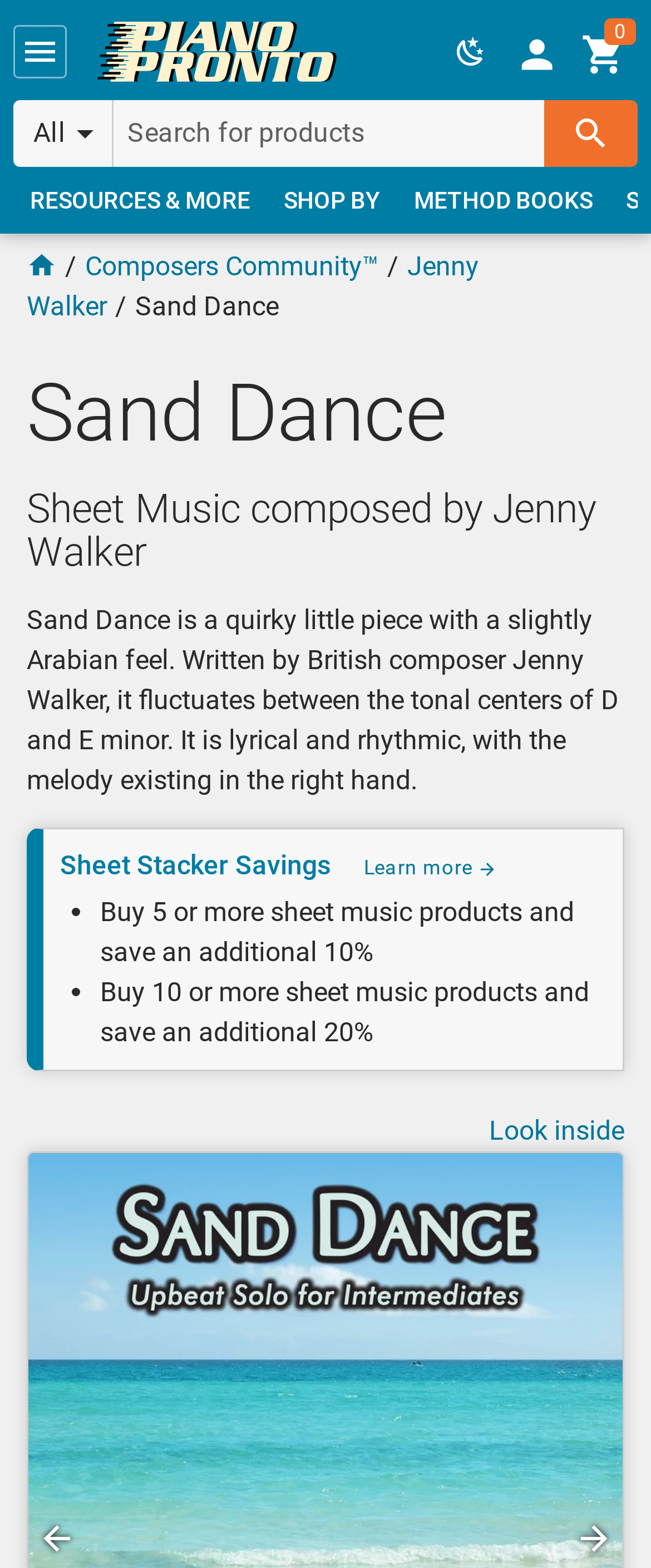Pinpoint the bounding box coordinates of the area that should be clicked to complete the following instruction: "Toggle dark mode". The coordinates must be given as four float numbers between 0 and 1, i.e., [left, top, right, bottom].

[0.672, 0.012, 0.774, 0.054]